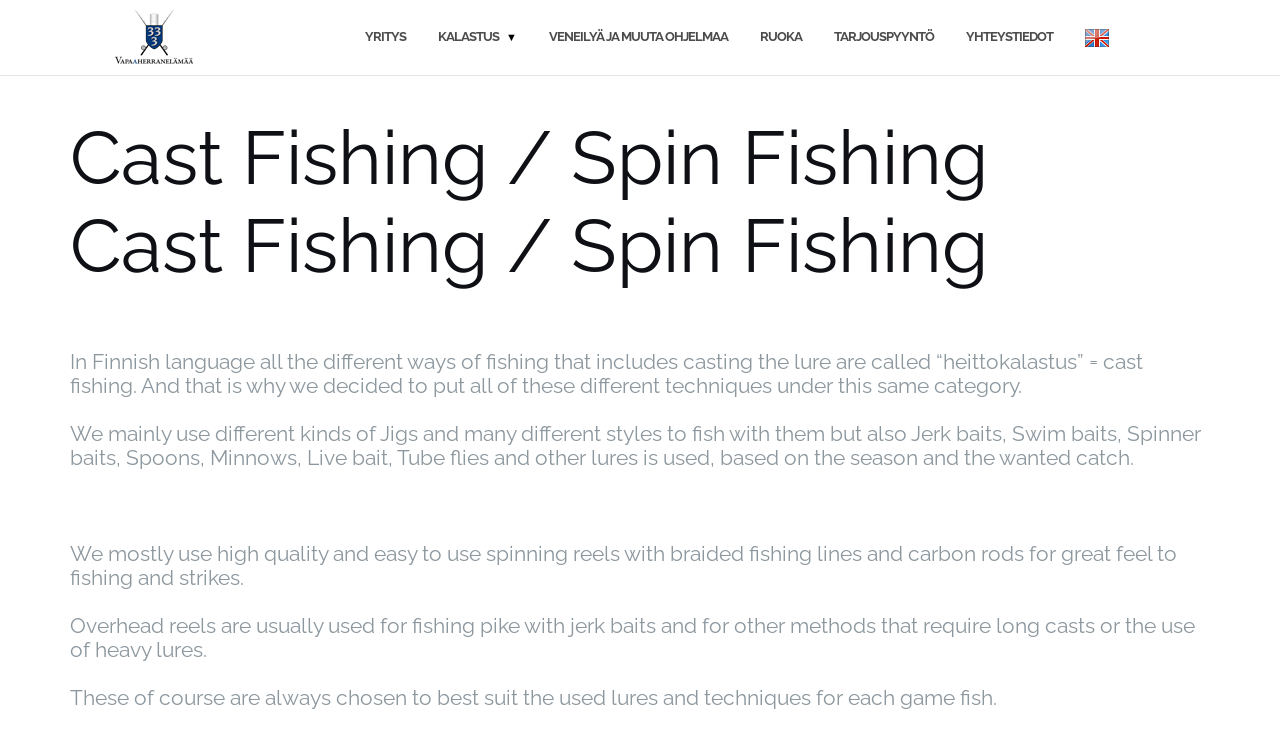Given the element description « May, identify the bounding box coordinates for the UI element on the webpage screenshot. The format should be (top-left x, top-left y, bottom-right x, bottom-right y), with values between 0 and 1.

None